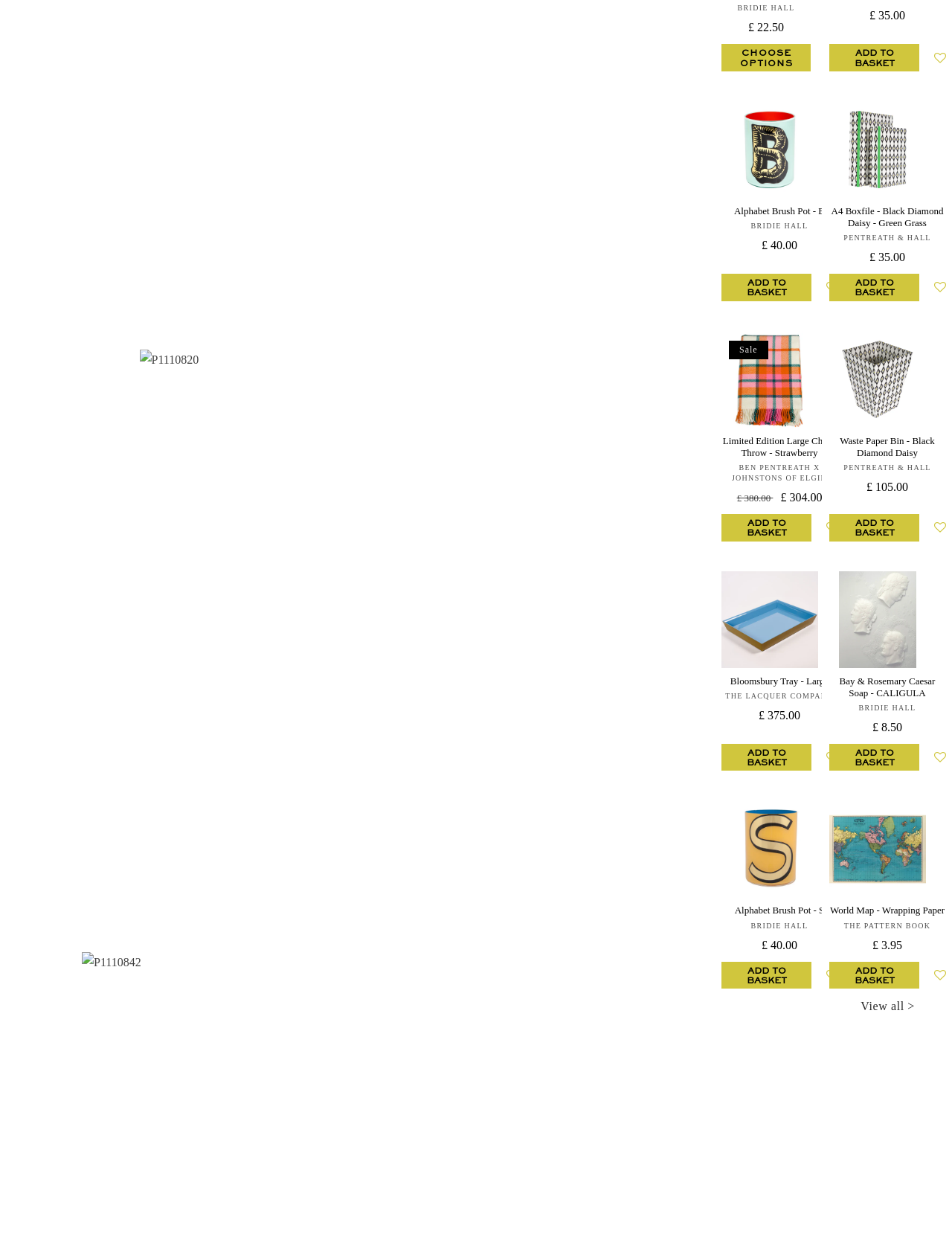How many products are displayed on this webpage?
Respond with a short answer, either a single word or a phrase, based on the image.

8